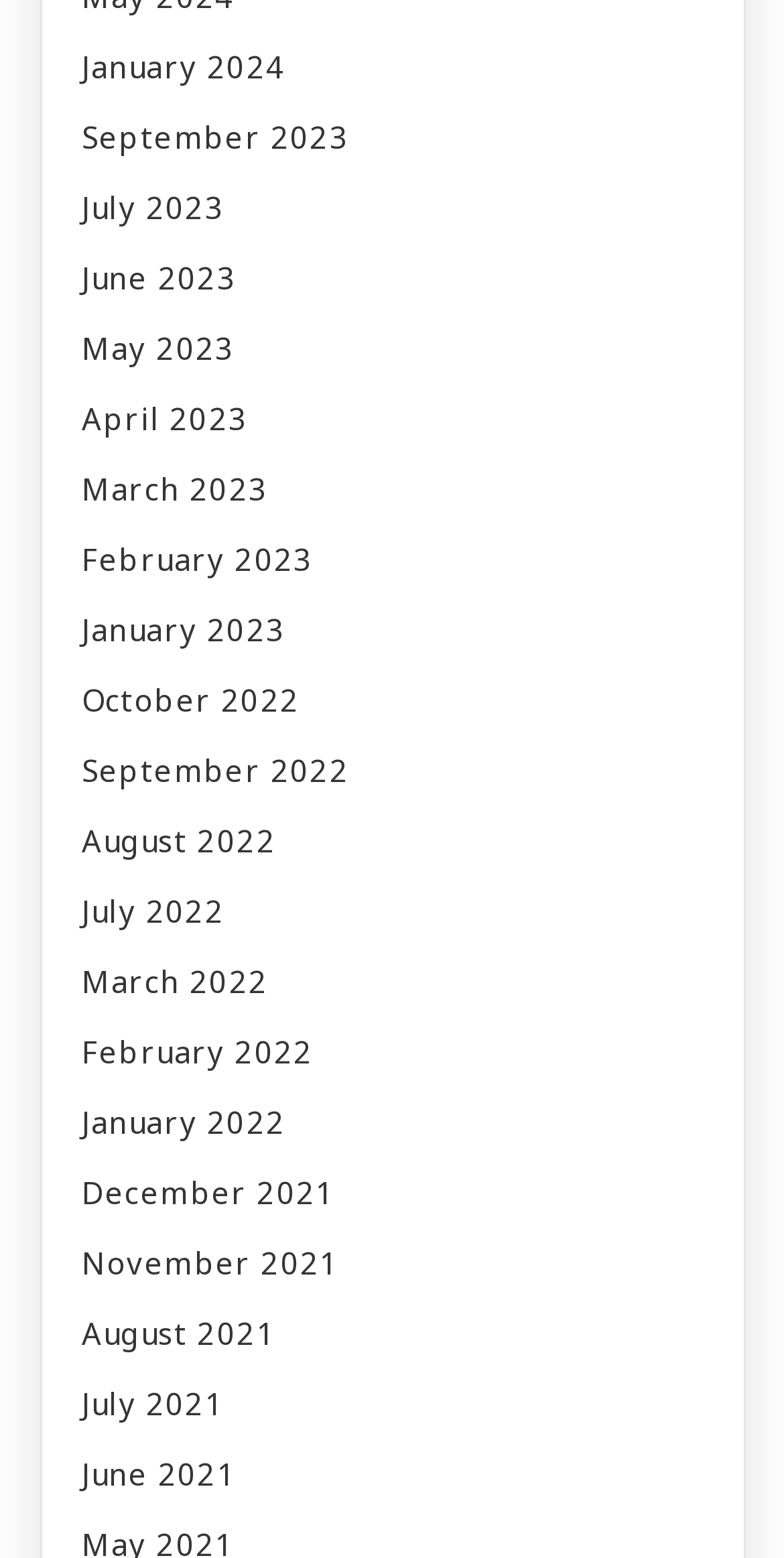Please examine the image and provide a detailed answer to the question: What is the earliest month listed?

By scanning the list of links, I found that the bottommost link is 'June 2021', which suggests that it is the earliest month listed.